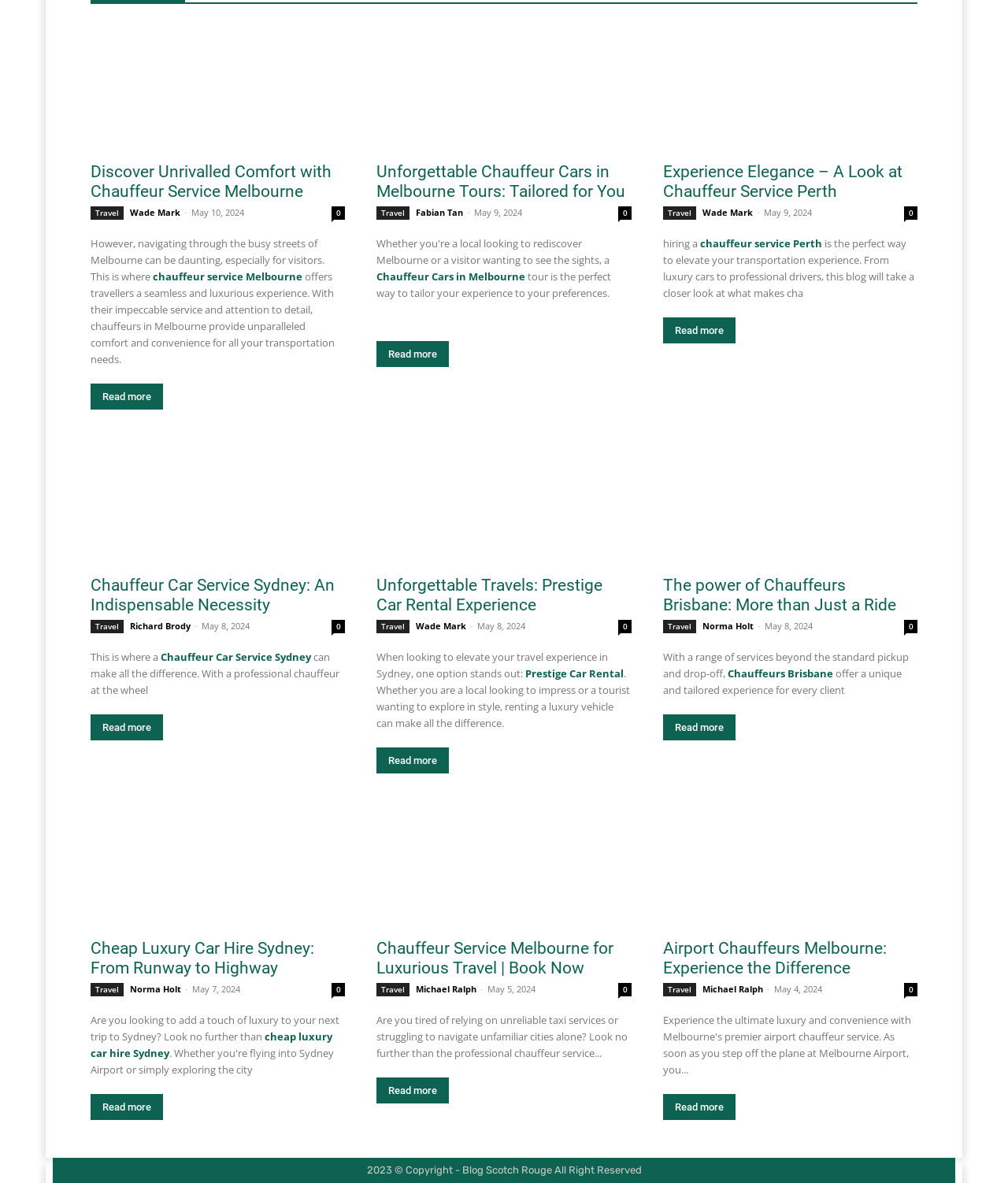Identify the bounding box coordinates of the element to click to follow this instruction: 'Discover Experience Elegance with Chauffeur Service Perth'. Ensure the coordinates are four float values between 0 and 1, provided as [left, top, right, bottom].

[0.658, 0.021, 0.91, 0.129]